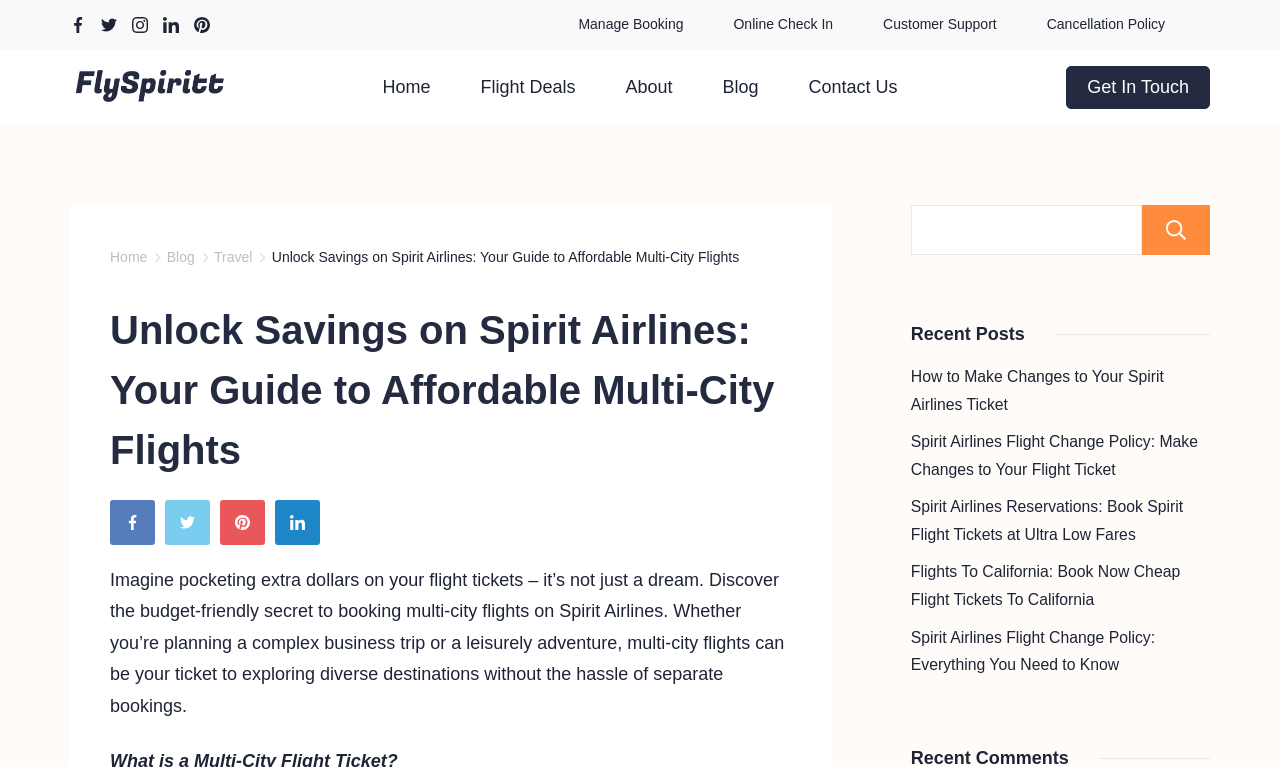Refer to the element description Spirit Airlines Reservations & Tickets and identify the corresponding bounding box in the screenshot. Format the coordinates as (top-left x, top-left y, bottom-right x, bottom-right y) with values in the range of 0 to 1.

[0.054, 0.154, 0.186, 0.439]